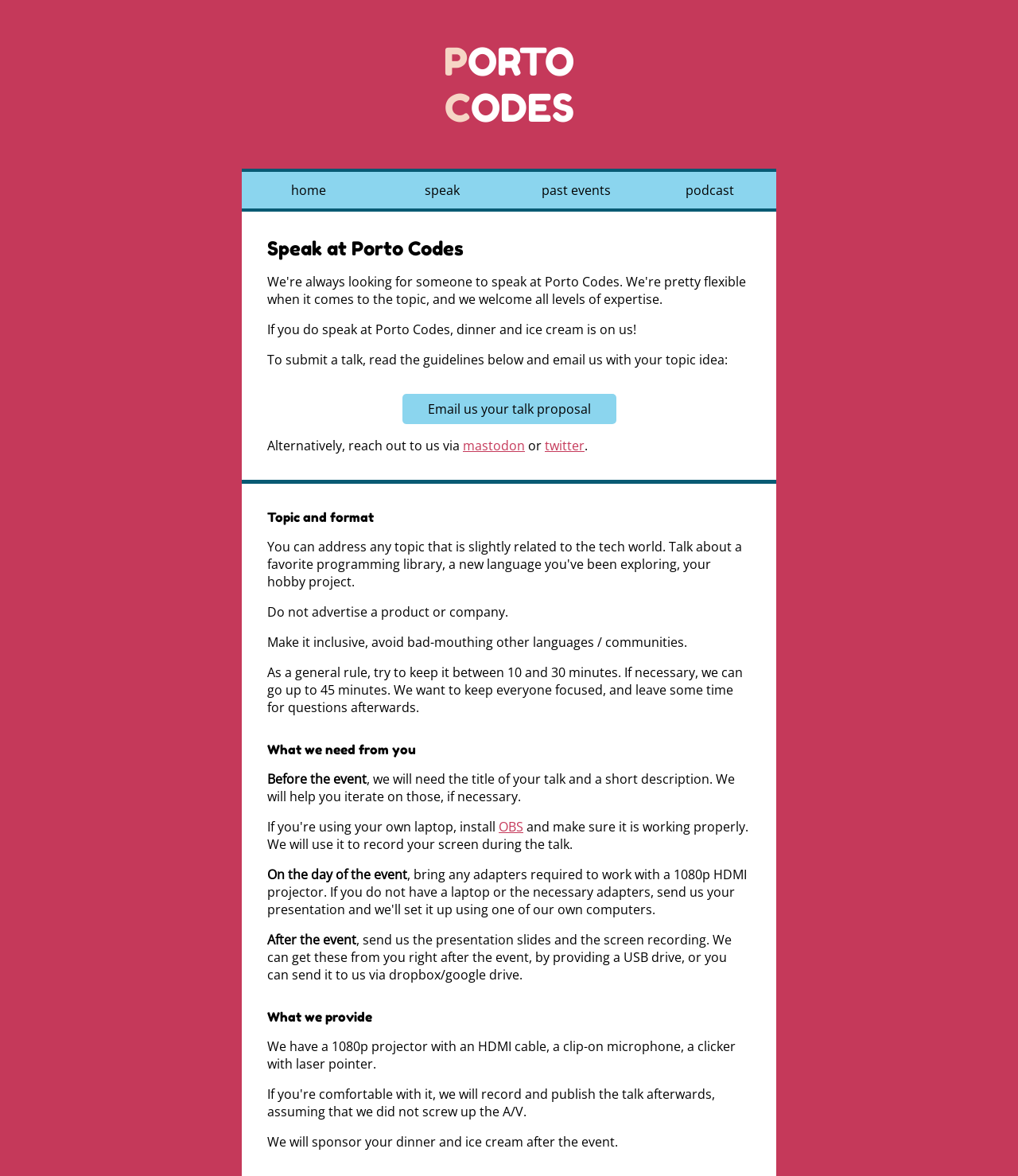Determine the bounding box coordinates for the area that should be clicked to carry out the following instruction: "Learn about what we provide for the event".

[0.262, 0.858, 0.738, 0.871]